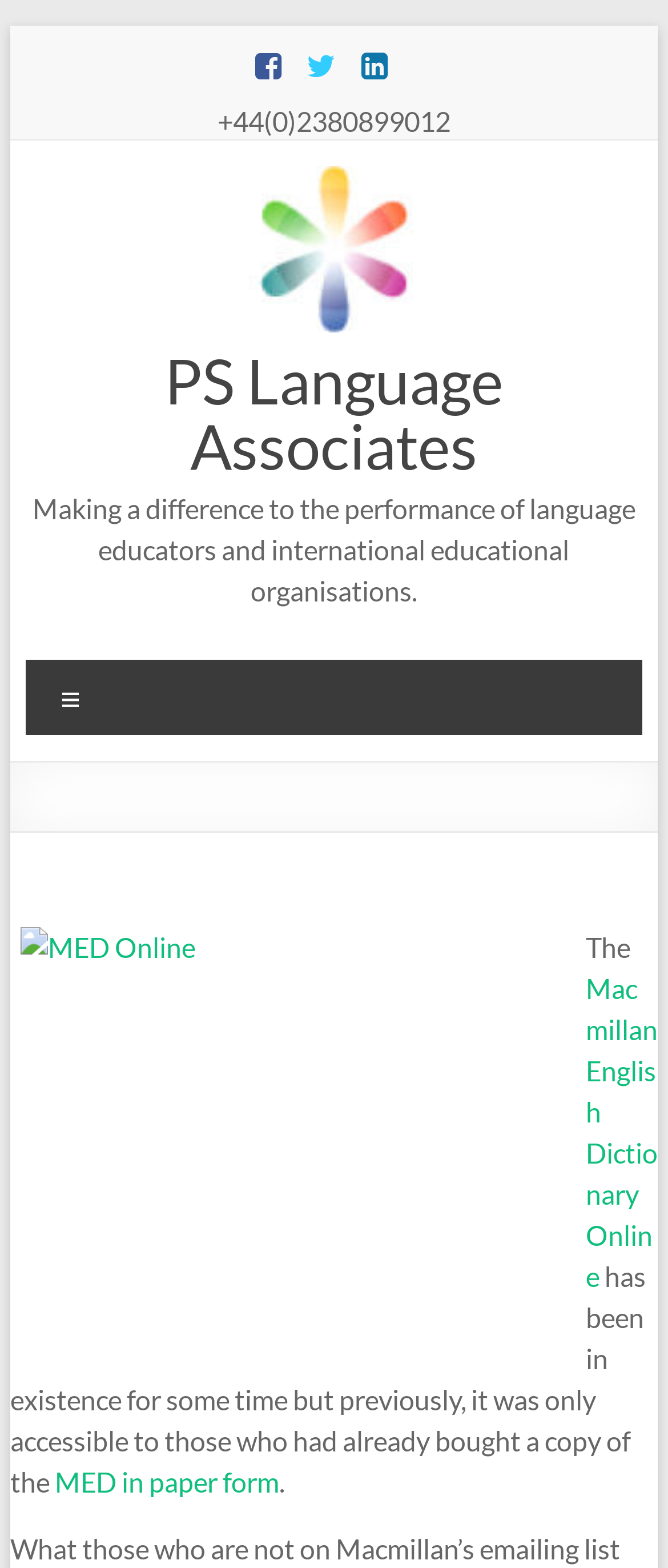Please answer the following query using a single word or phrase: 
What is the alternative form of MED mentioned on the webpage?

MED in paper form